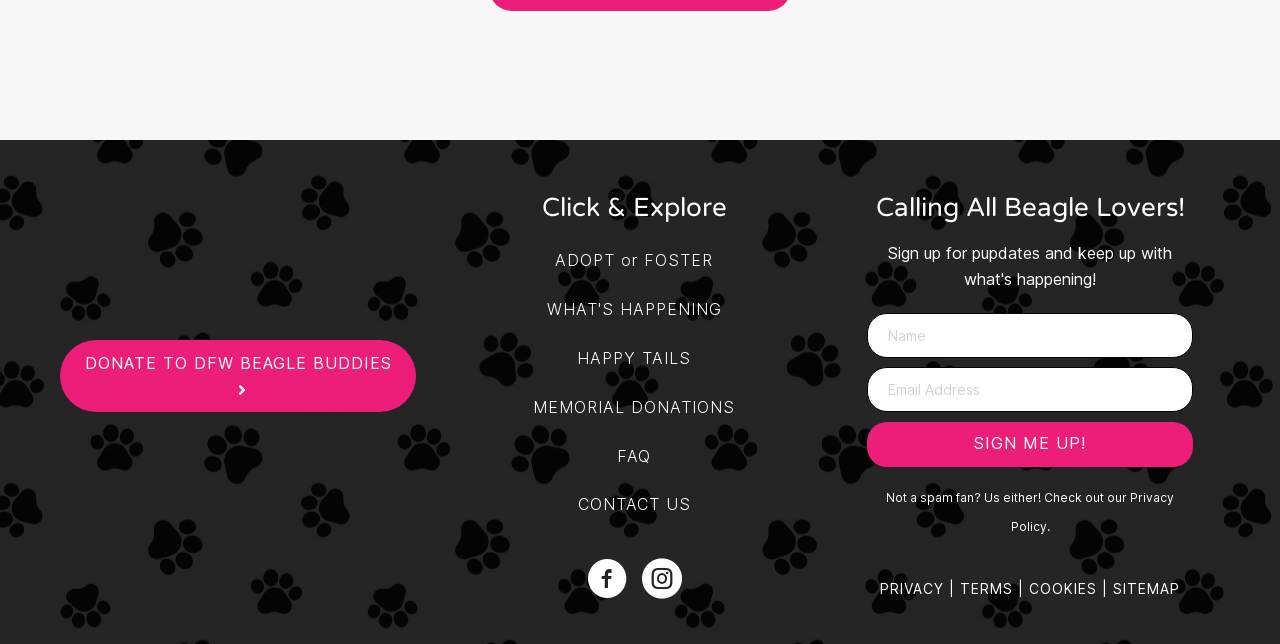Please answer the following question as detailed as possible based on the image: 
What type of animals does the organization rescue?

The organization's name, 'DFW Beagle Buddies', and the presence of links like 'ADOPT' and 'FOSTER' suggest that the organization is focused on rescuing beagles.